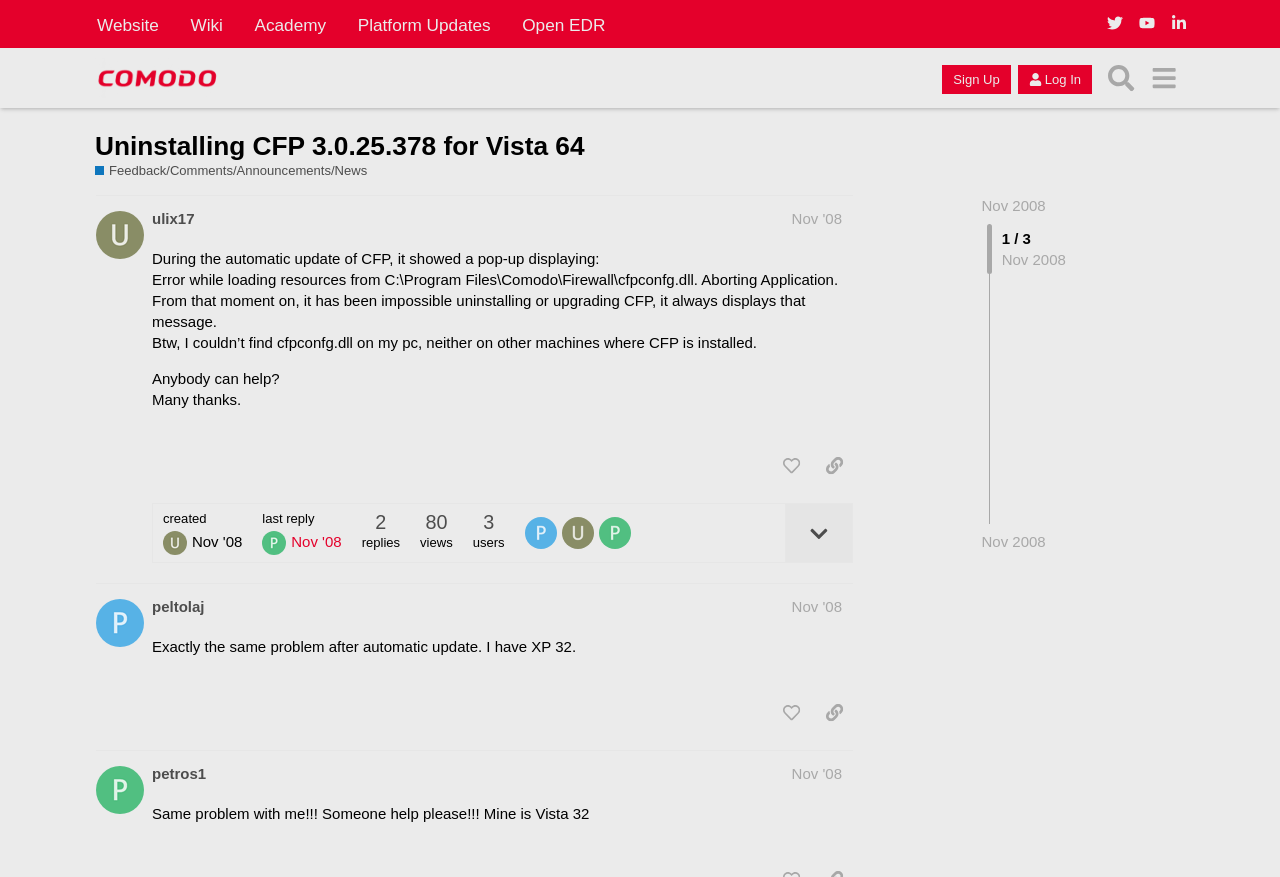What is the title or heading displayed on the webpage?

Uninstalling CFP 3.0.25.378 for Vista 64